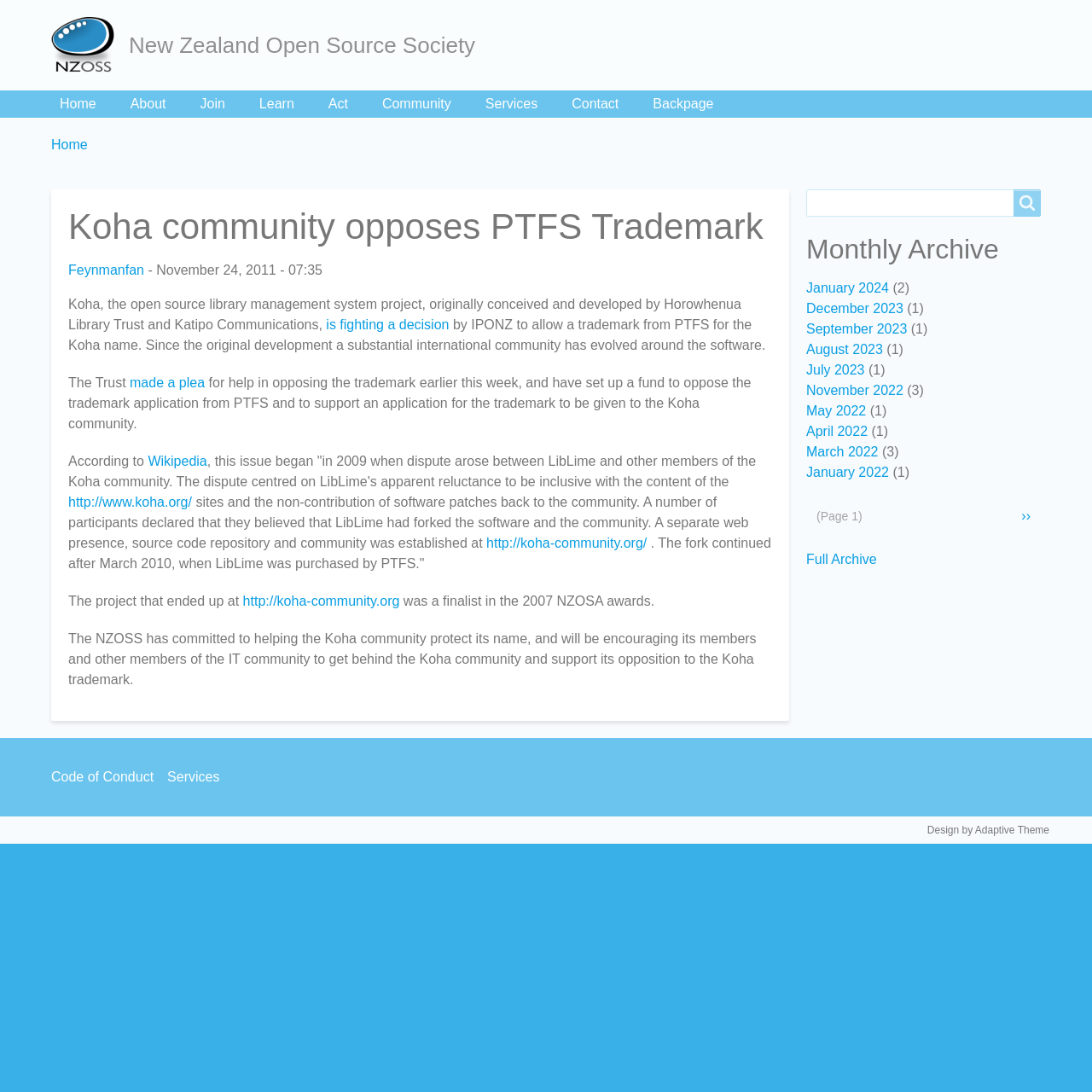Determine the bounding box coordinates of the clickable element to complete this instruction: "Click on the 'Home' link". Provide the coordinates in the format of four float numbers between 0 and 1, [left, top, right, bottom].

[0.047, 0.016, 0.118, 0.067]